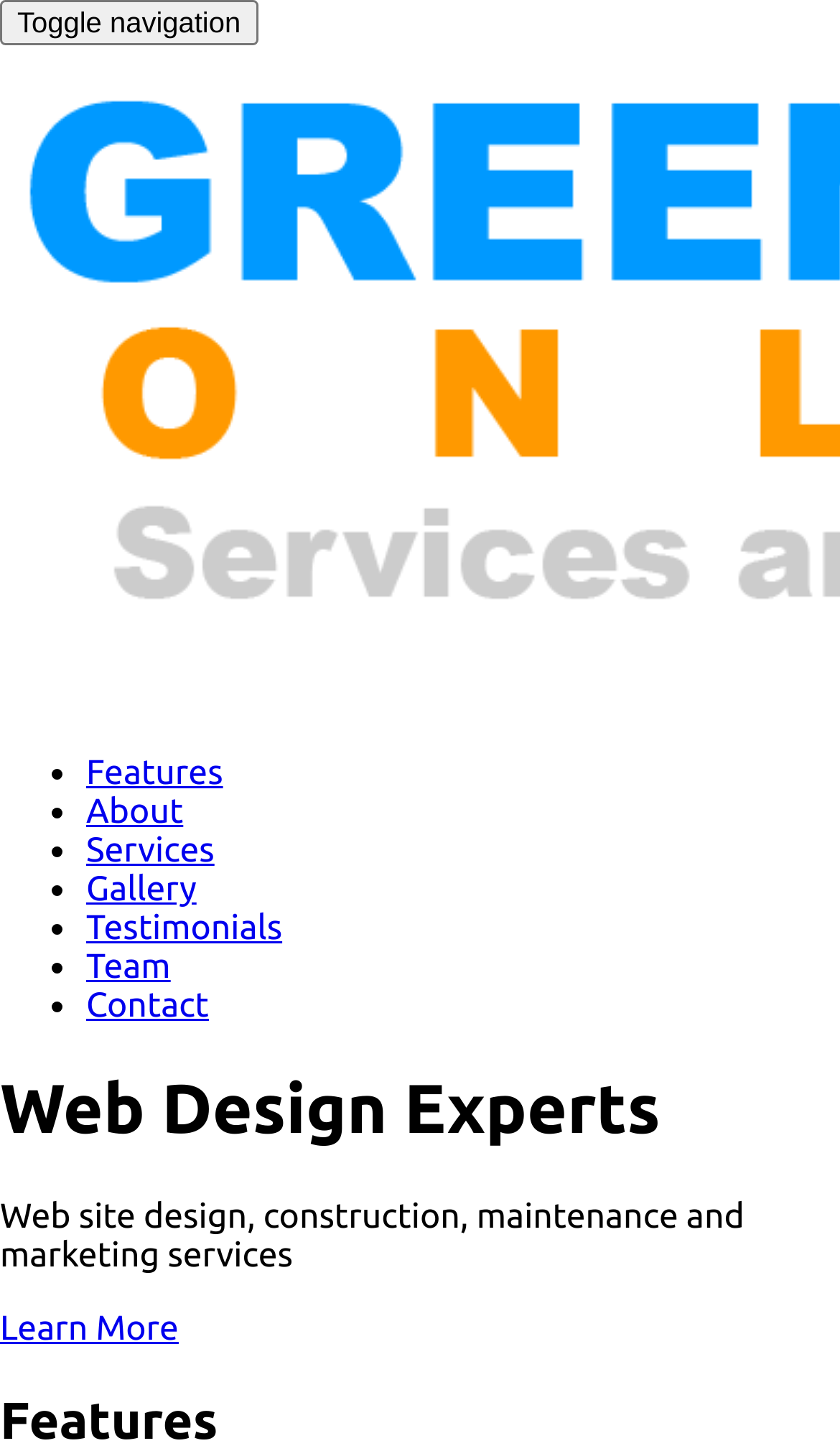Please identify the bounding box coordinates of where to click in order to follow the instruction: "Toggle navigation".

[0.0, 0.0, 0.307, 0.031]